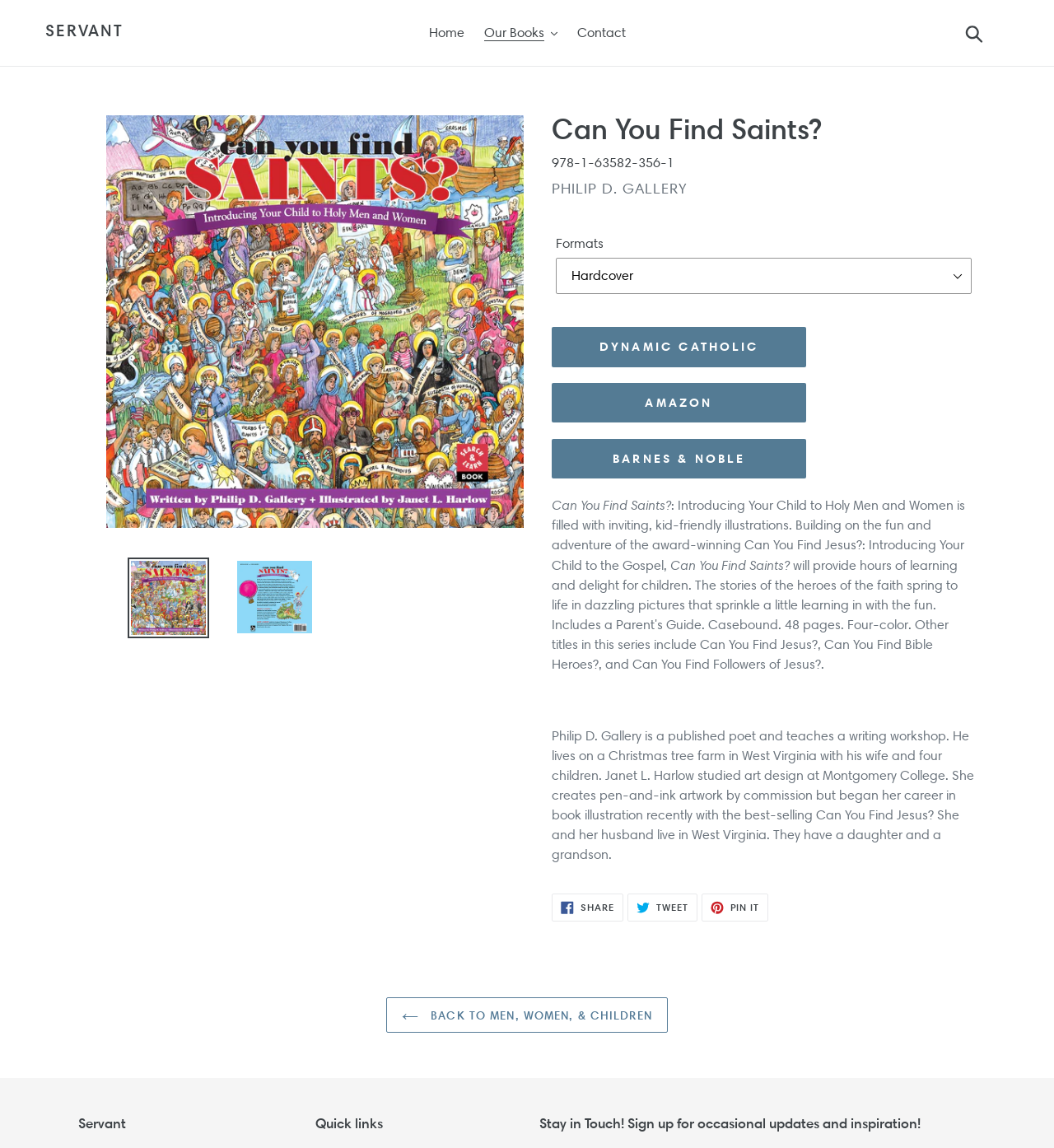Please determine the bounding box coordinates of the area that needs to be clicked to complete this task: 'View the 'Can You Find Saints?' image'. The coordinates must be four float numbers between 0 and 1, formatted as [left, top, right, bottom].

[0.101, 0.1, 0.497, 0.46]